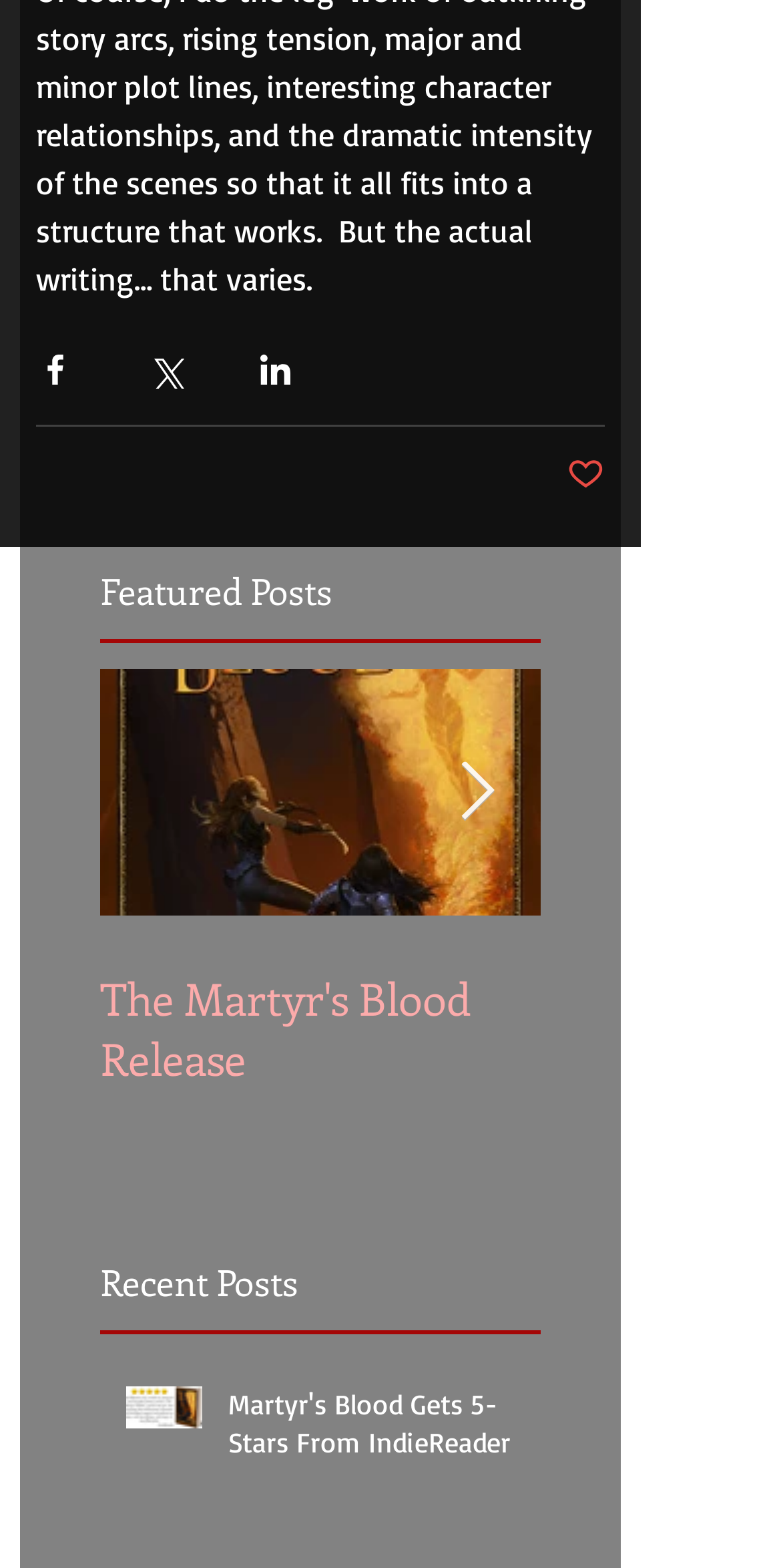What is the status of the post with the 'Post not marked as liked' button?
Craft a detailed and extensive response to the question.

The 'Post not marked as liked' button is a child of the root element and indicates that the post has not been marked as liked.